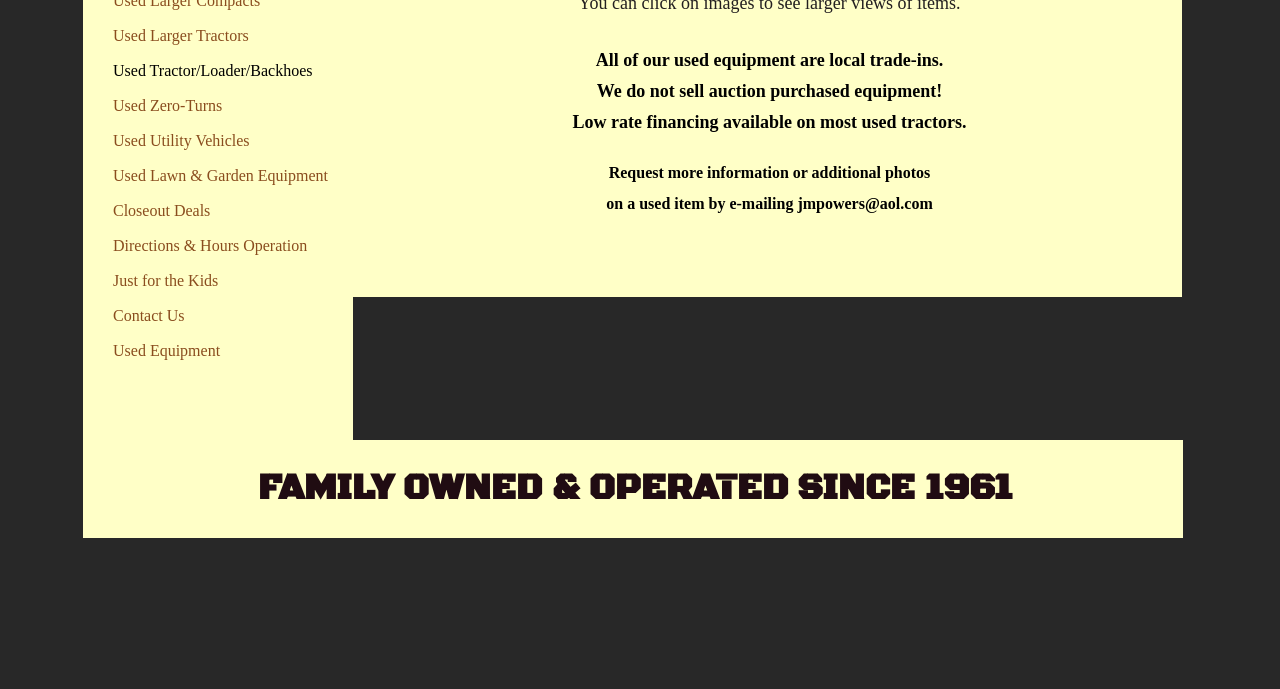Using the given element description, provide the bounding box coordinates (top-left x, top-left y, bottom-right x, bottom-right y) for the corresponding UI element in the screenshot: Used Lawn & Garden Equipment

[0.08, 0.232, 0.264, 0.279]